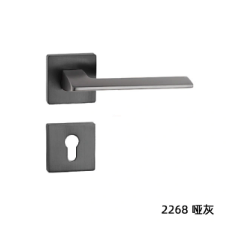Is the door handle designed for interior doors?
Give a one-word or short phrase answer based on the image.

No